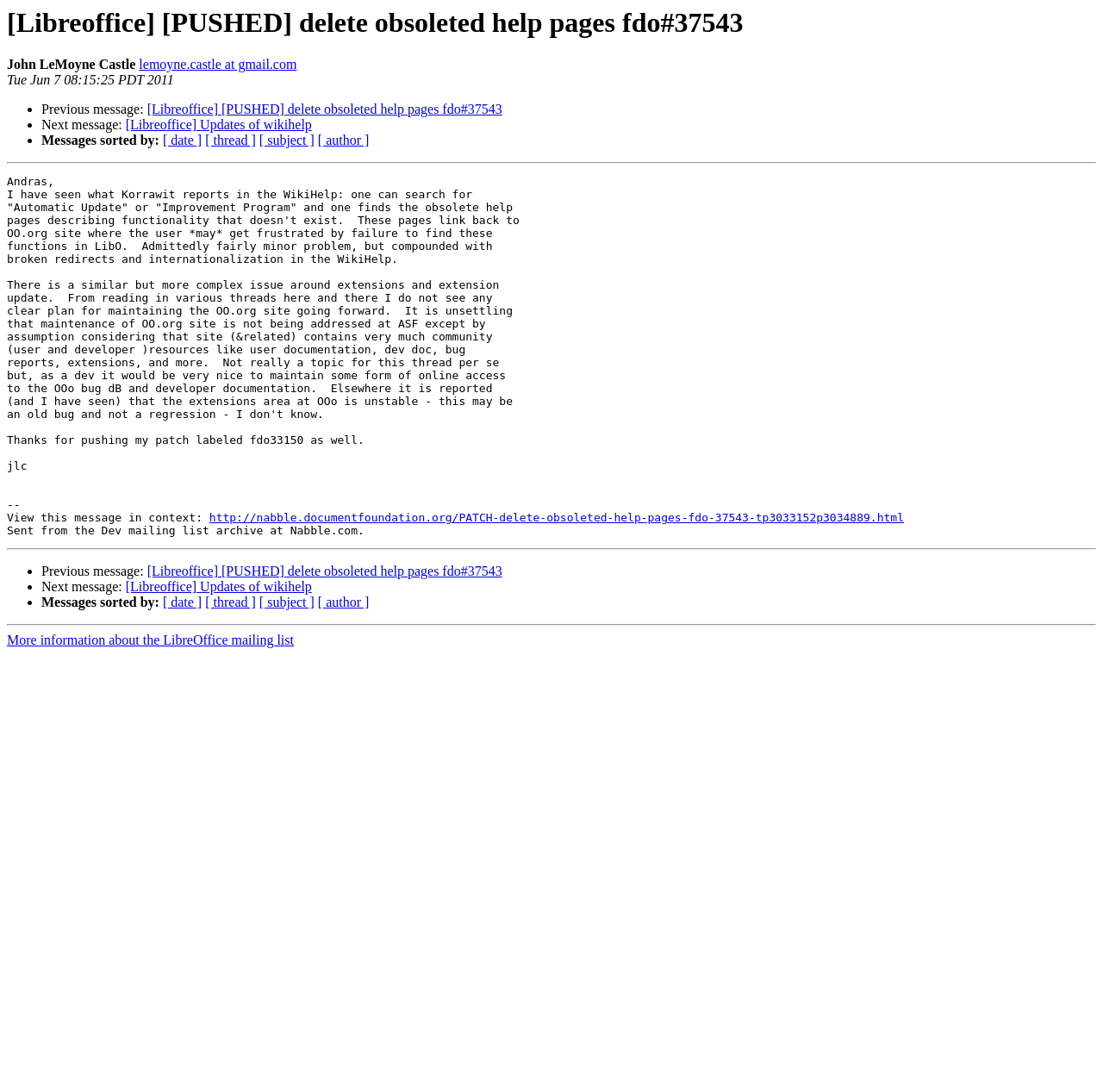Please locate the clickable area by providing the bounding box coordinates to follow this instruction: "Search for something".

None